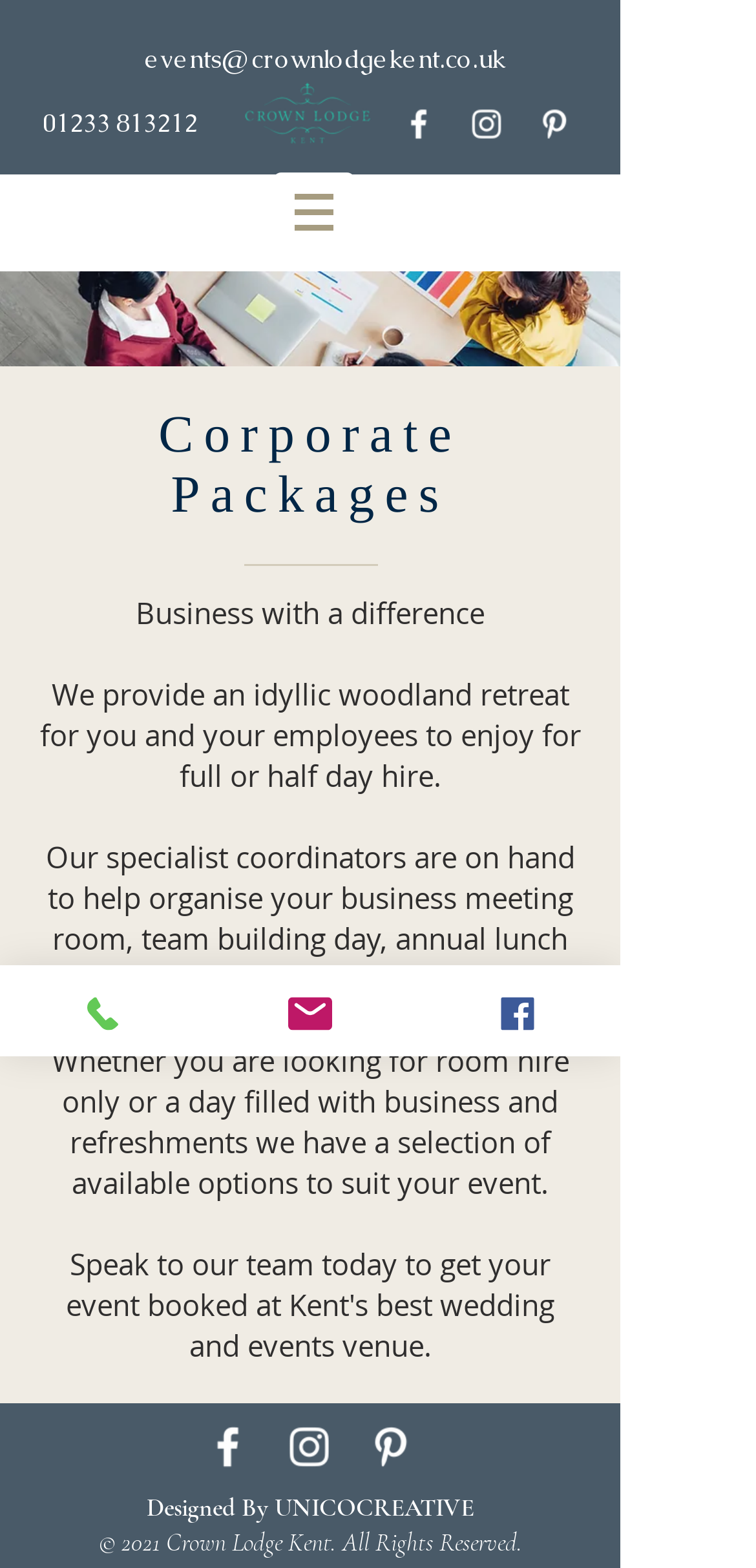Given the description of the UI element: "Phone", predict the bounding box coordinates in the form of [left, top, right, bottom], with each value being a float between 0 and 1.

[0.0, 0.616, 0.274, 0.674]